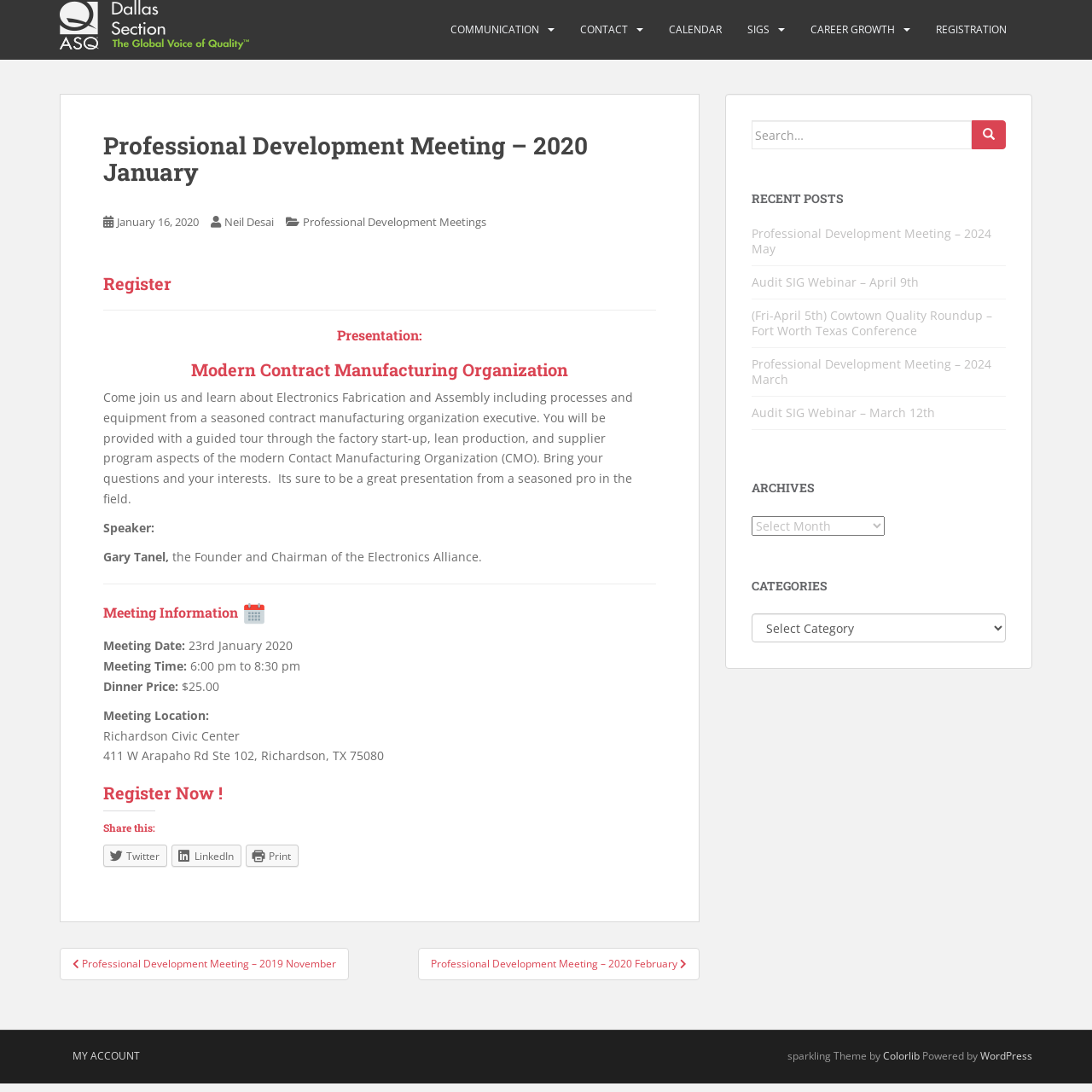Specify the bounding box coordinates of the element's area that should be clicked to execute the given instruction: "Share this on Twitter". The coordinates should be four float numbers between 0 and 1, i.e., [left, top, right, bottom].

[0.095, 0.773, 0.153, 0.793]